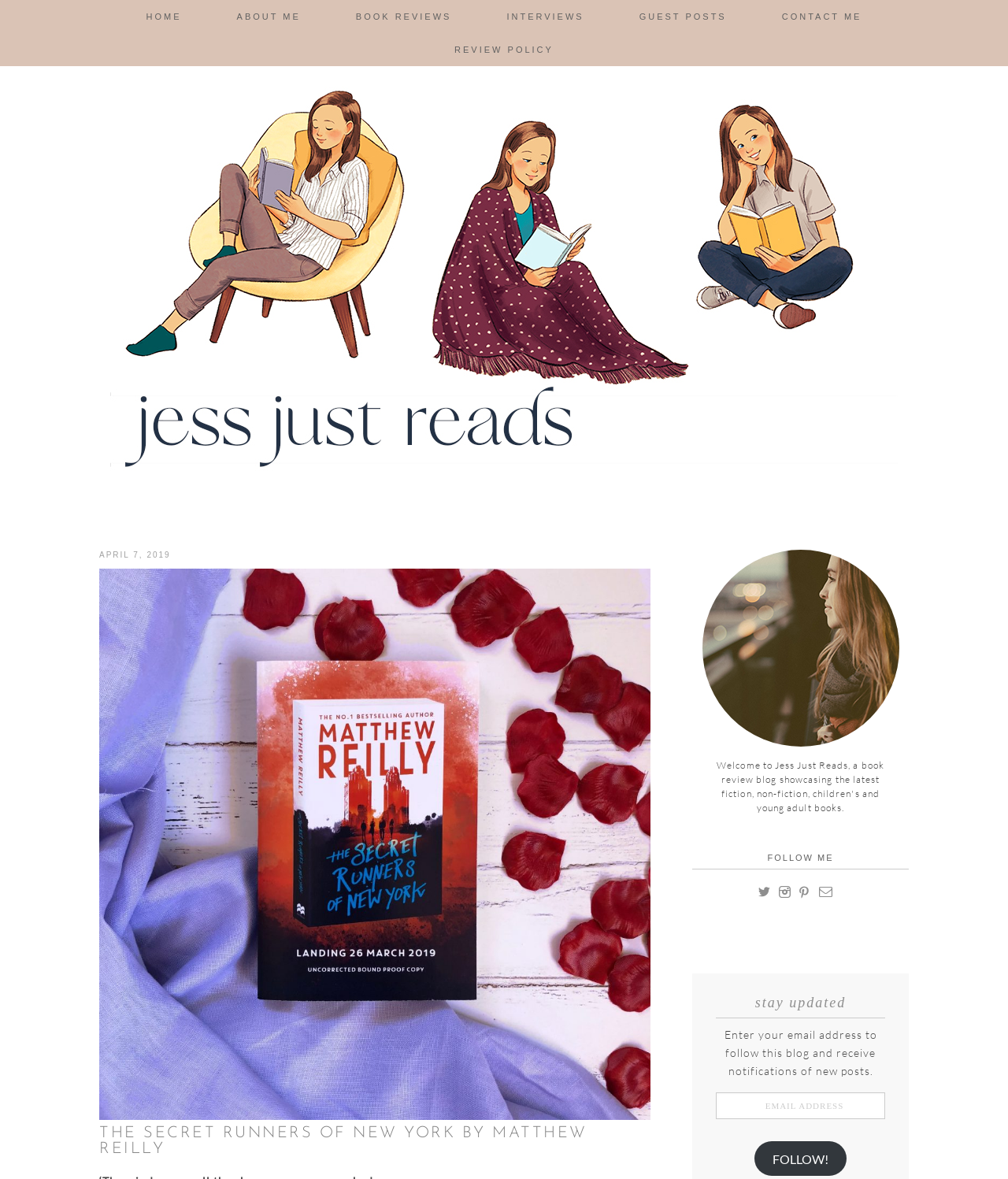Determine the bounding box of the UI element mentioned here: "JESS JUST READS". The coordinates must be in the format [left, top, right, bottom] with values ranging from 0 to 1.

[0.098, 0.071, 0.902, 0.407]